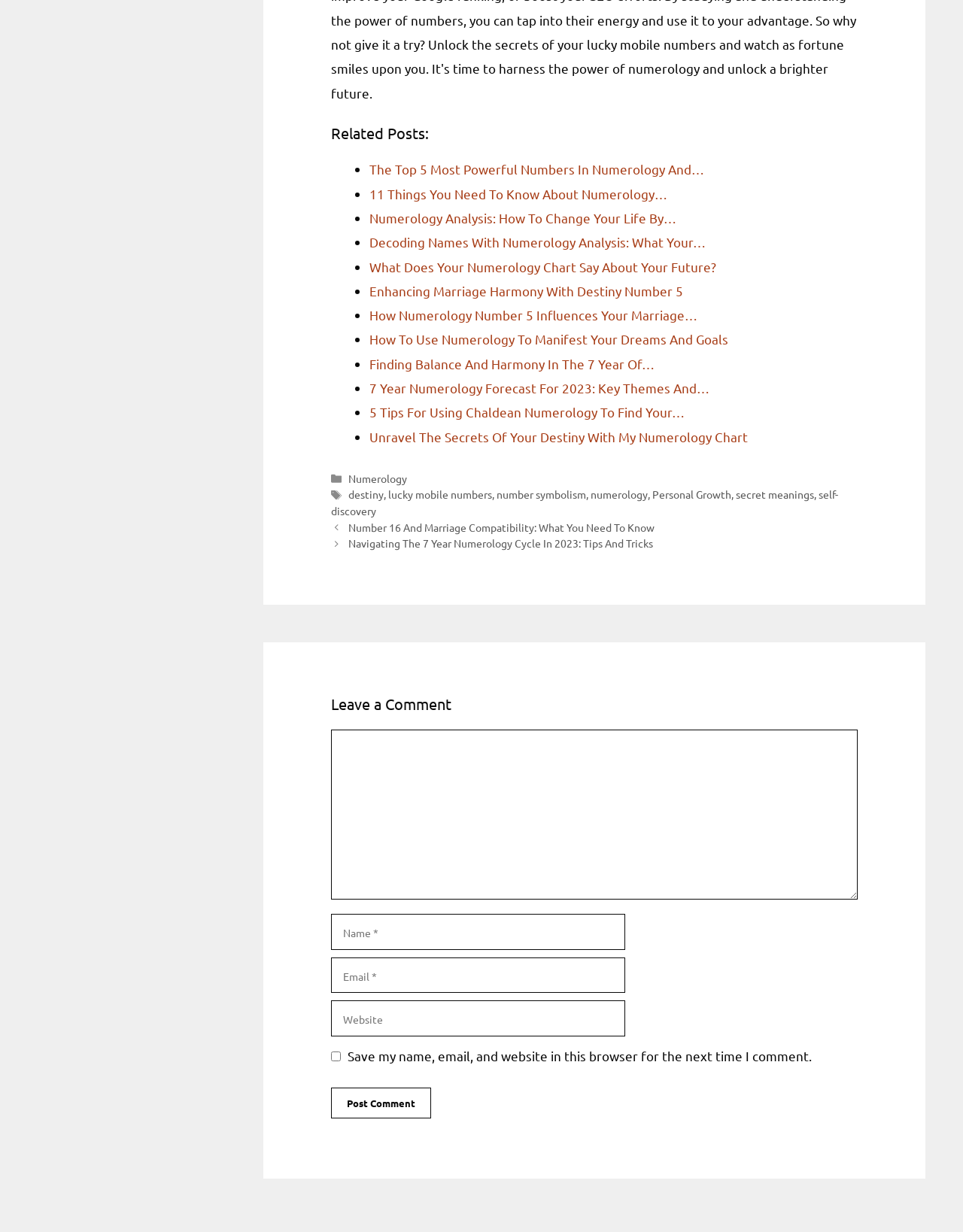Respond with a single word or phrase for the following question: 
What is the purpose of the textbox with the label 'Comment'?

To leave a comment